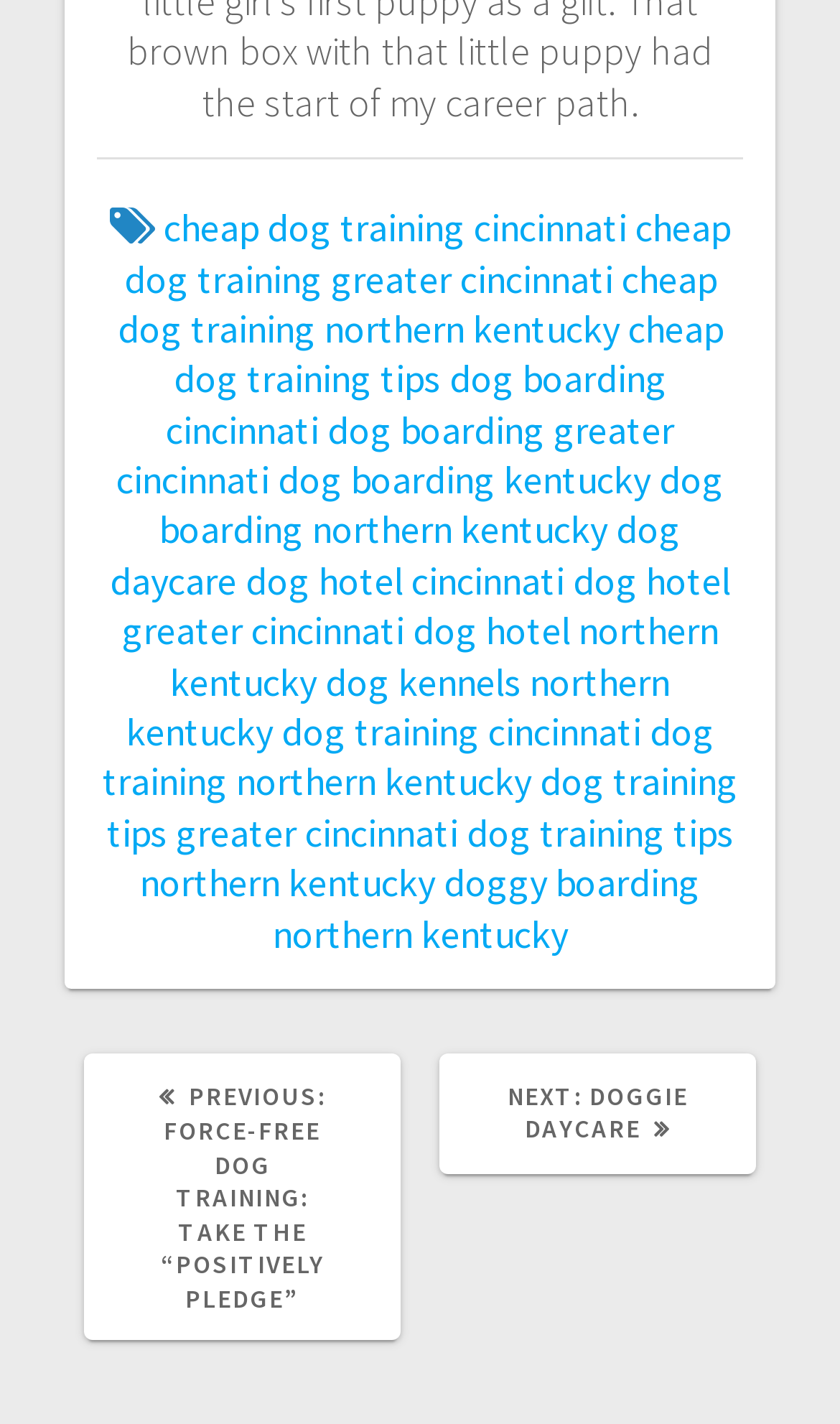Determine the bounding box coordinates of the section I need to click to execute the following instruction: "Read news about Dam safety regulations". Provide the coordinates as four float numbers between 0 and 1, i.e., [left, top, right, bottom].

None